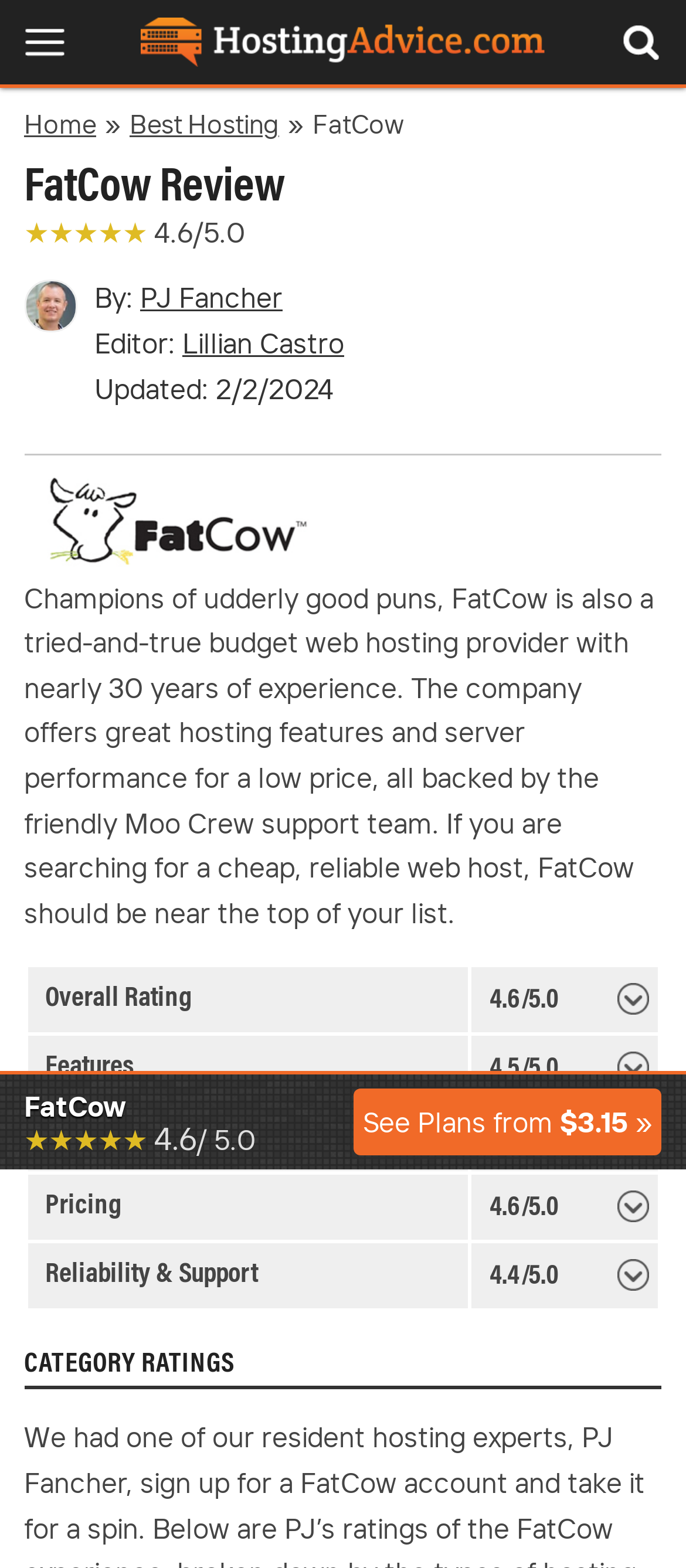Locate the bounding box coordinates of the clickable part needed for the task: "Click on the 'Home' link".

[0.035, 0.068, 0.14, 0.09]